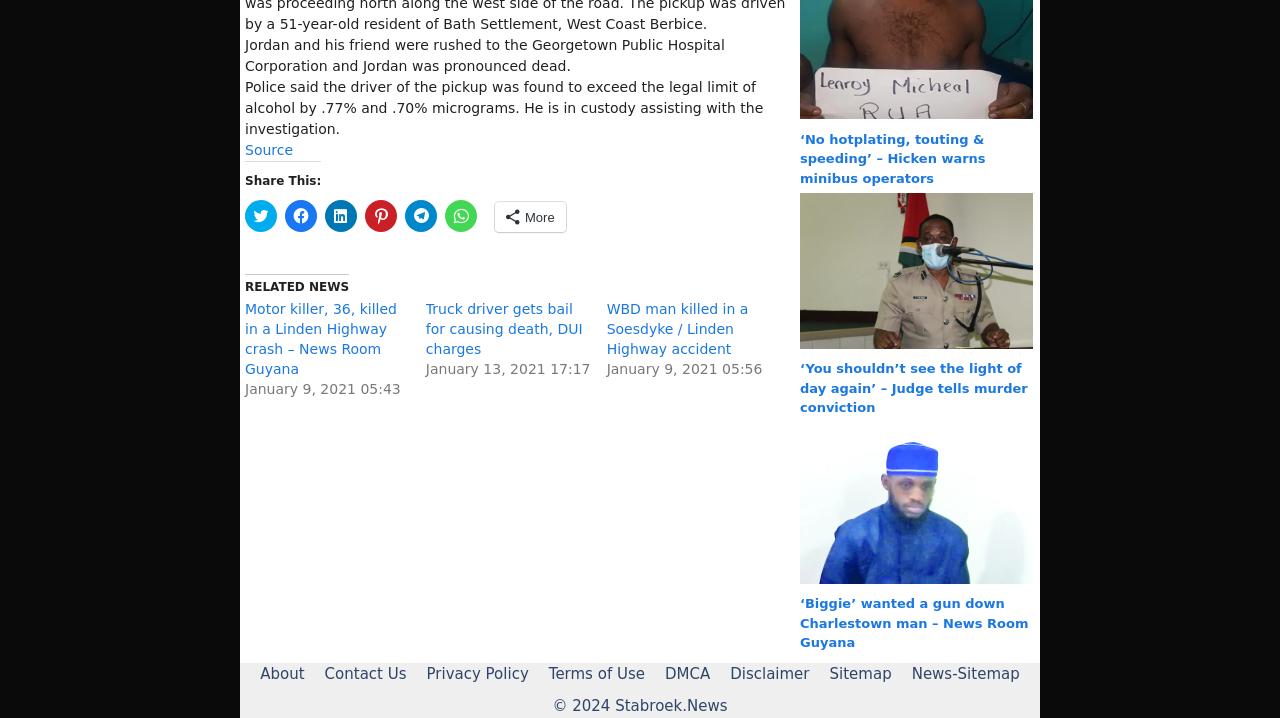Identify the bounding box of the UI component described as: "name="submit" value="Submit Comment"".

None